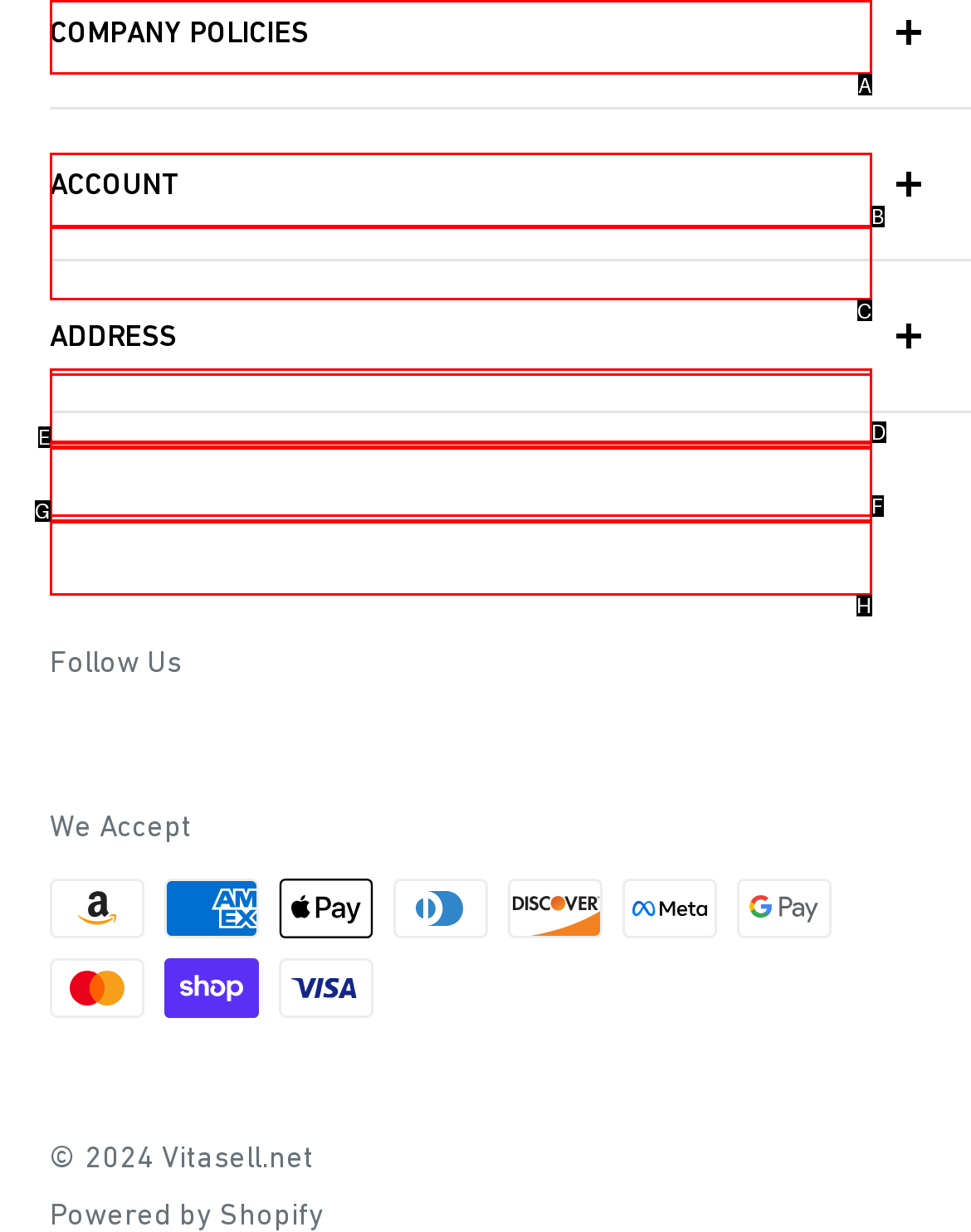Point out the HTML element that matches the following description: Login
Answer with the letter from the provided choices.

C